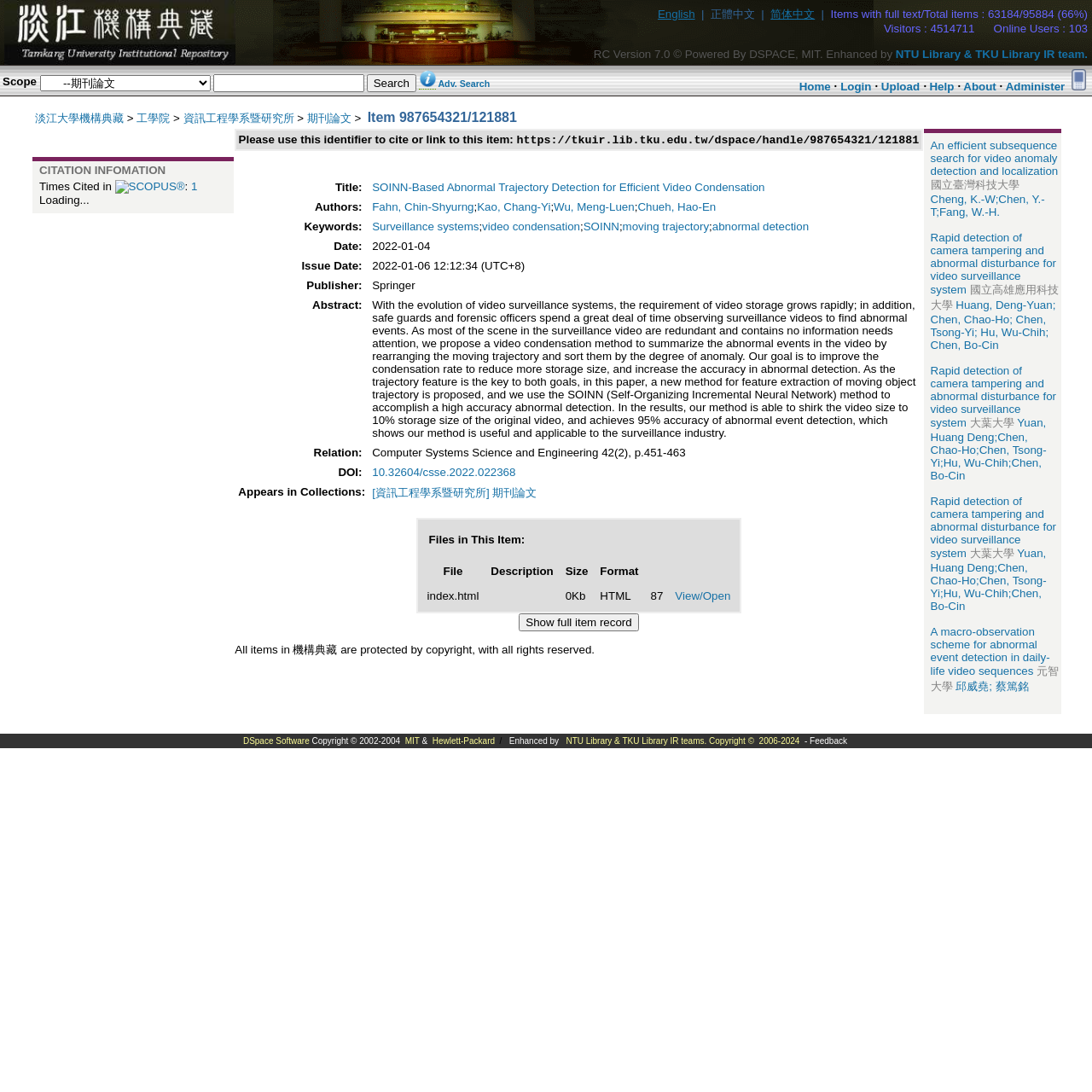Find the bounding box coordinates for the area you need to click to carry out the instruction: "Switch to English". The coordinates should be four float numbers between 0 and 1, indicated as [left, top, right, bottom].

[0.602, 0.007, 0.639, 0.018]